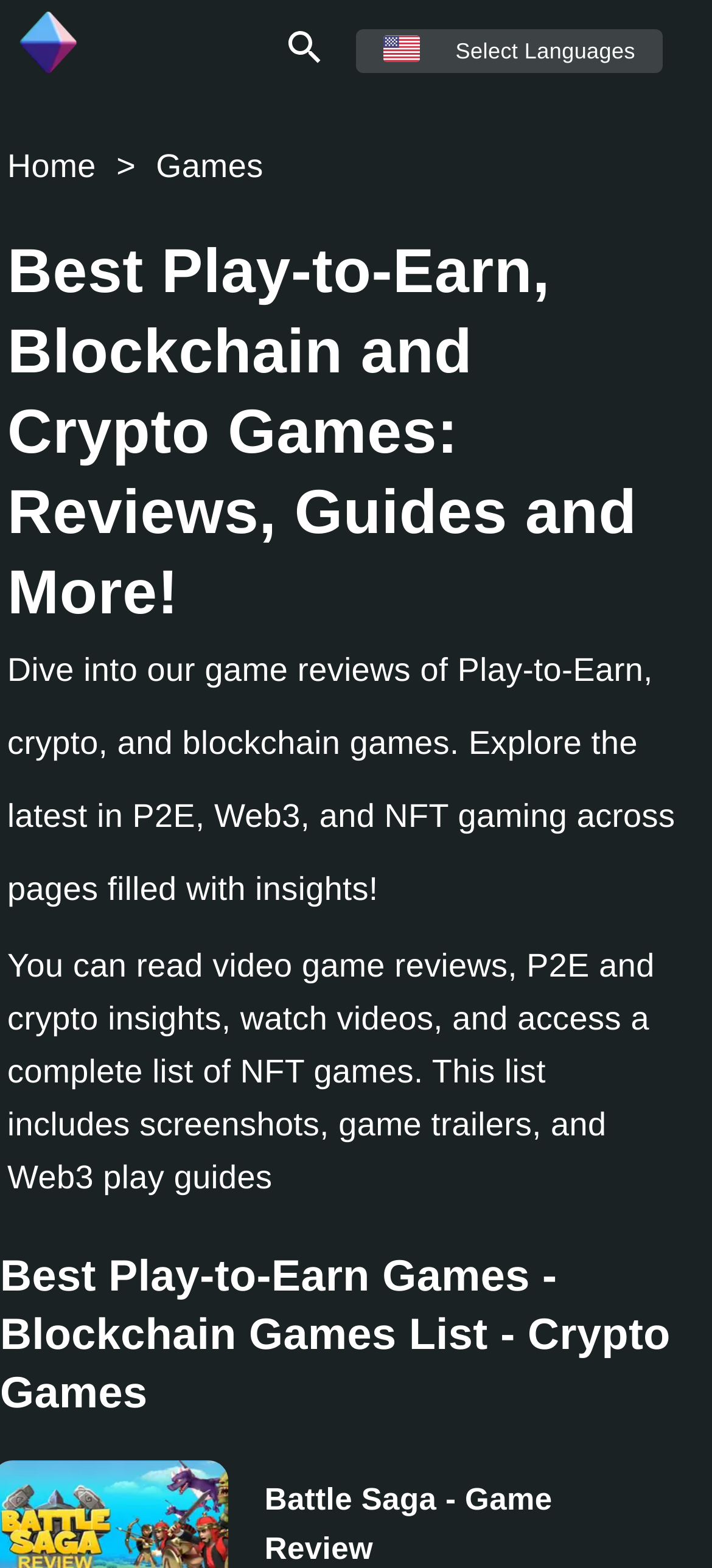Locate and provide the bounding box coordinates for the HTML element that matches this description: "Homepage".

[0.018, 0.029, 0.113, 0.052]